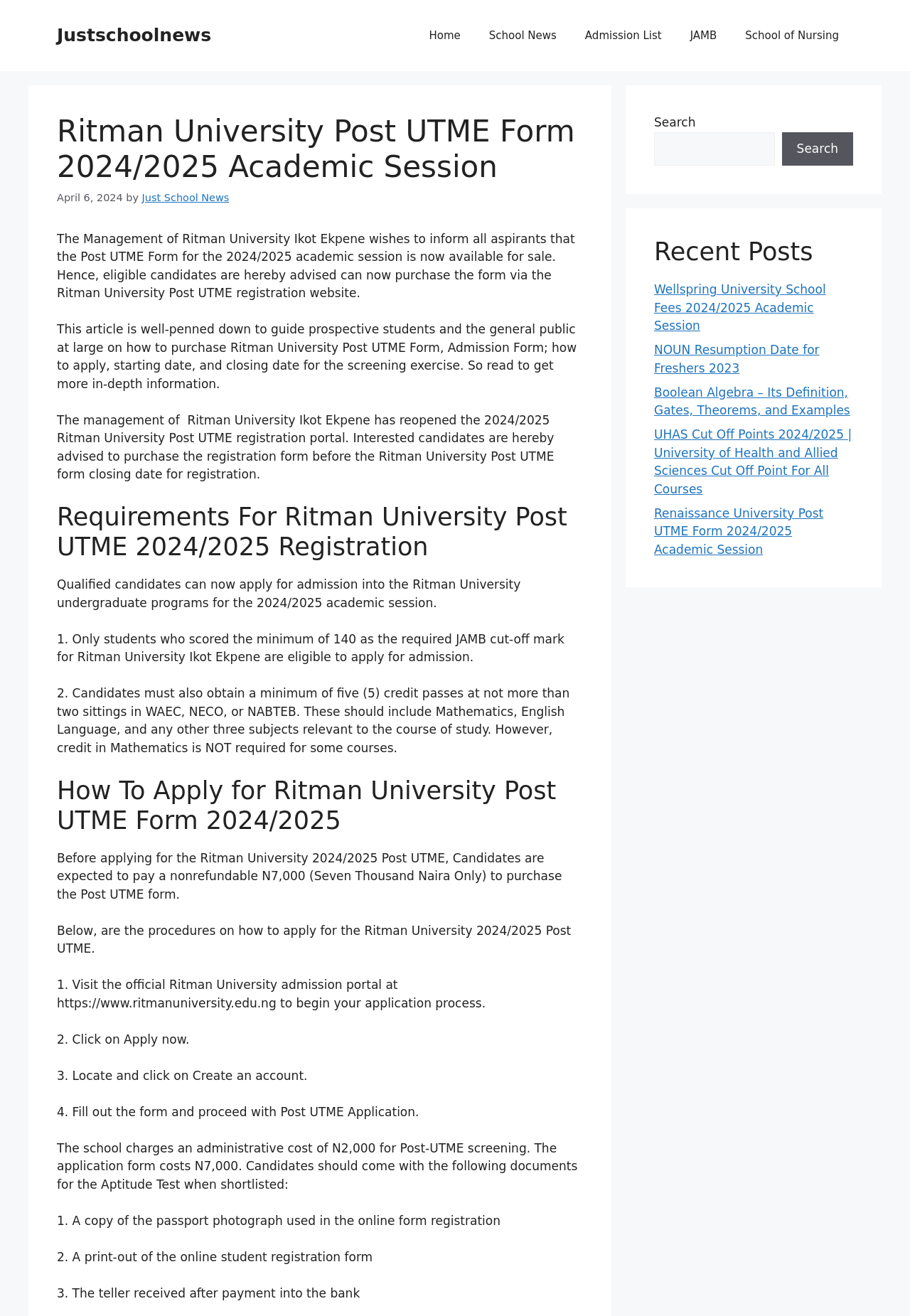Identify the bounding box for the UI element specified in this description: "Home". The coordinates must be four float numbers between 0 and 1, formatted as [left, top, right, bottom].

[0.456, 0.011, 0.522, 0.043]